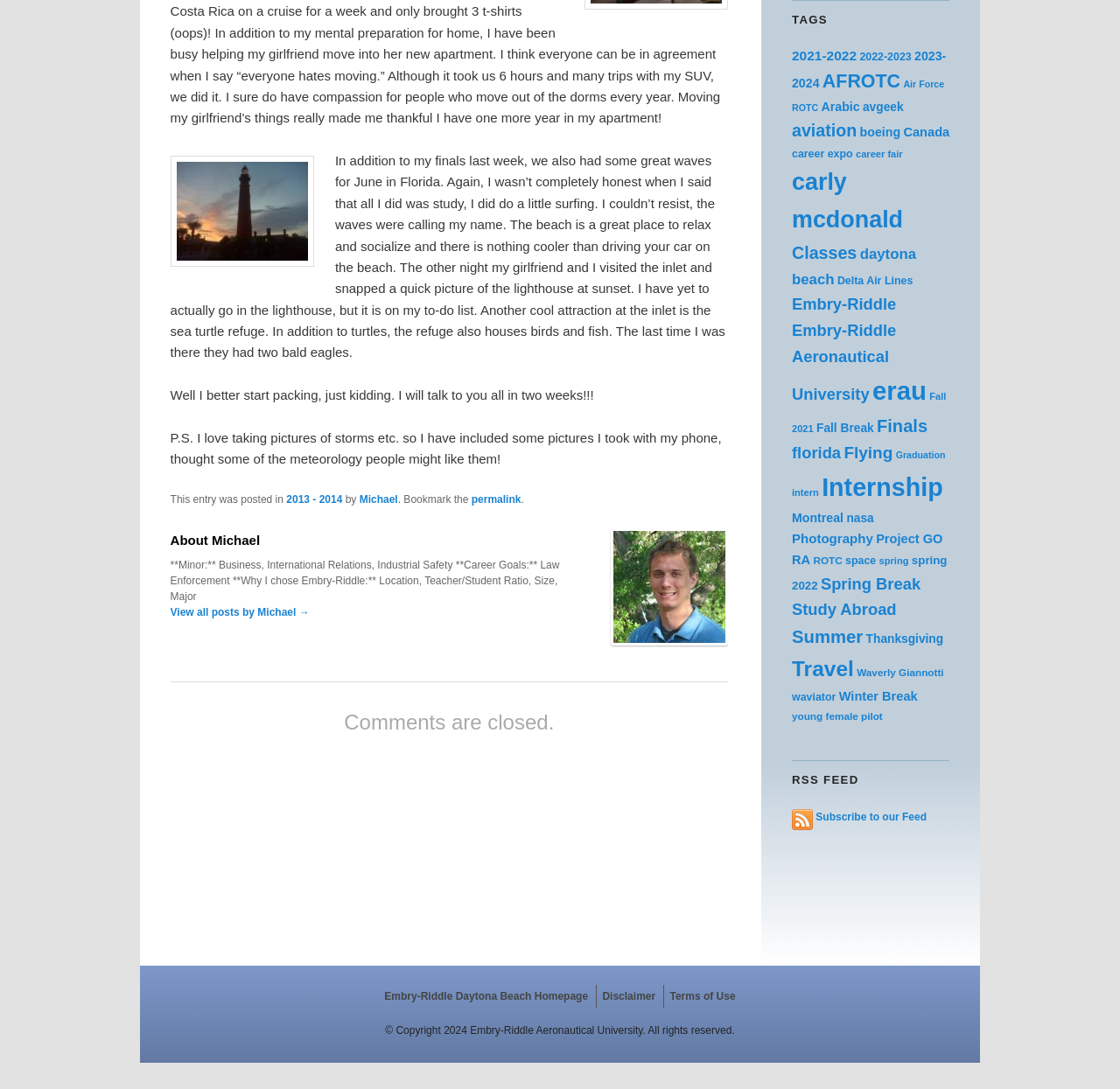Find the bounding box coordinates of the clickable element required to execute the following instruction: "Subscribe to our Feed". Provide the coordinates as four float numbers between 0 and 1, i.e., [left, top, right, bottom].

[0.707, 0.744, 0.827, 0.755]